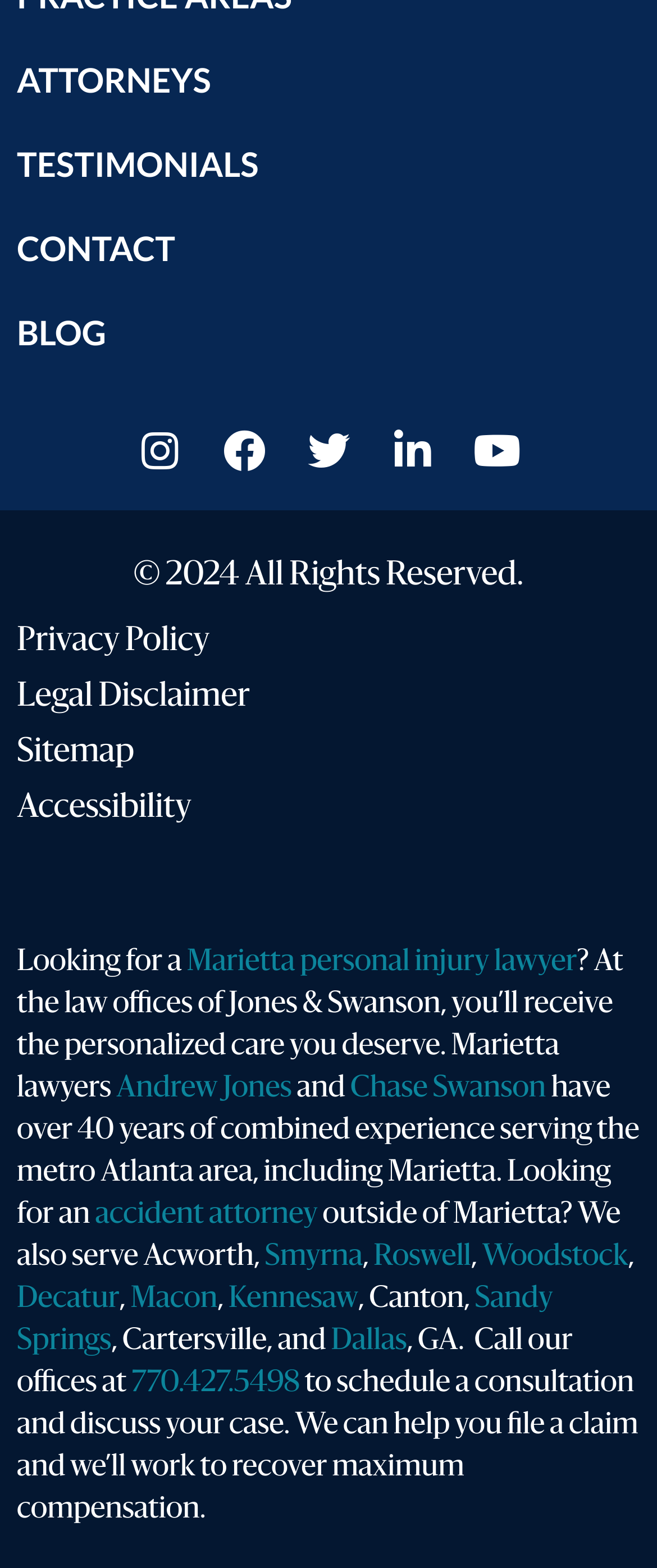Determine the bounding box coordinates of the element's region needed to click to follow the instruction: "Read the Privacy Policy". Provide these coordinates as four float numbers between 0 and 1, formatted as [left, top, right, bottom].

[0.026, 0.399, 0.846, 0.42]